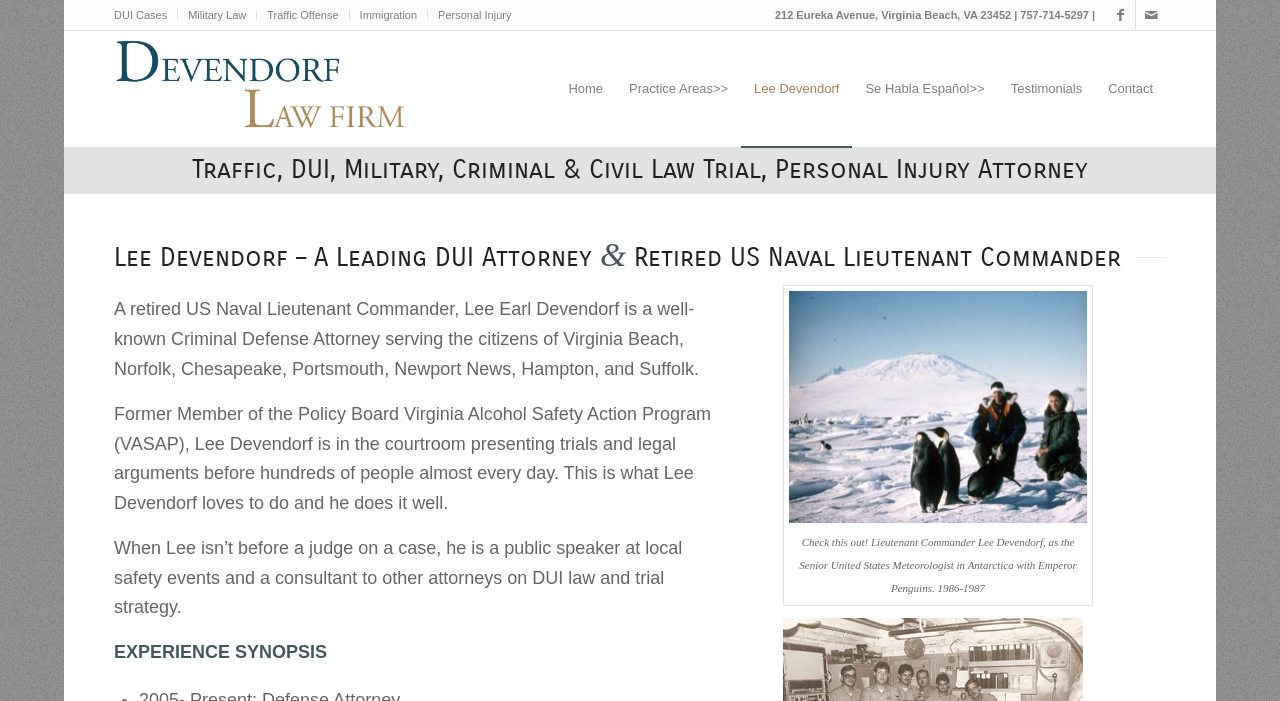Identify the bounding box coordinates of the area that should be clicked in order to complete the given instruction: "Check out the Testimonials". The bounding box coordinates should be four float numbers between 0 and 1, i.e., [left, top, right, bottom].

[0.779, 0.044, 0.856, 0.21]